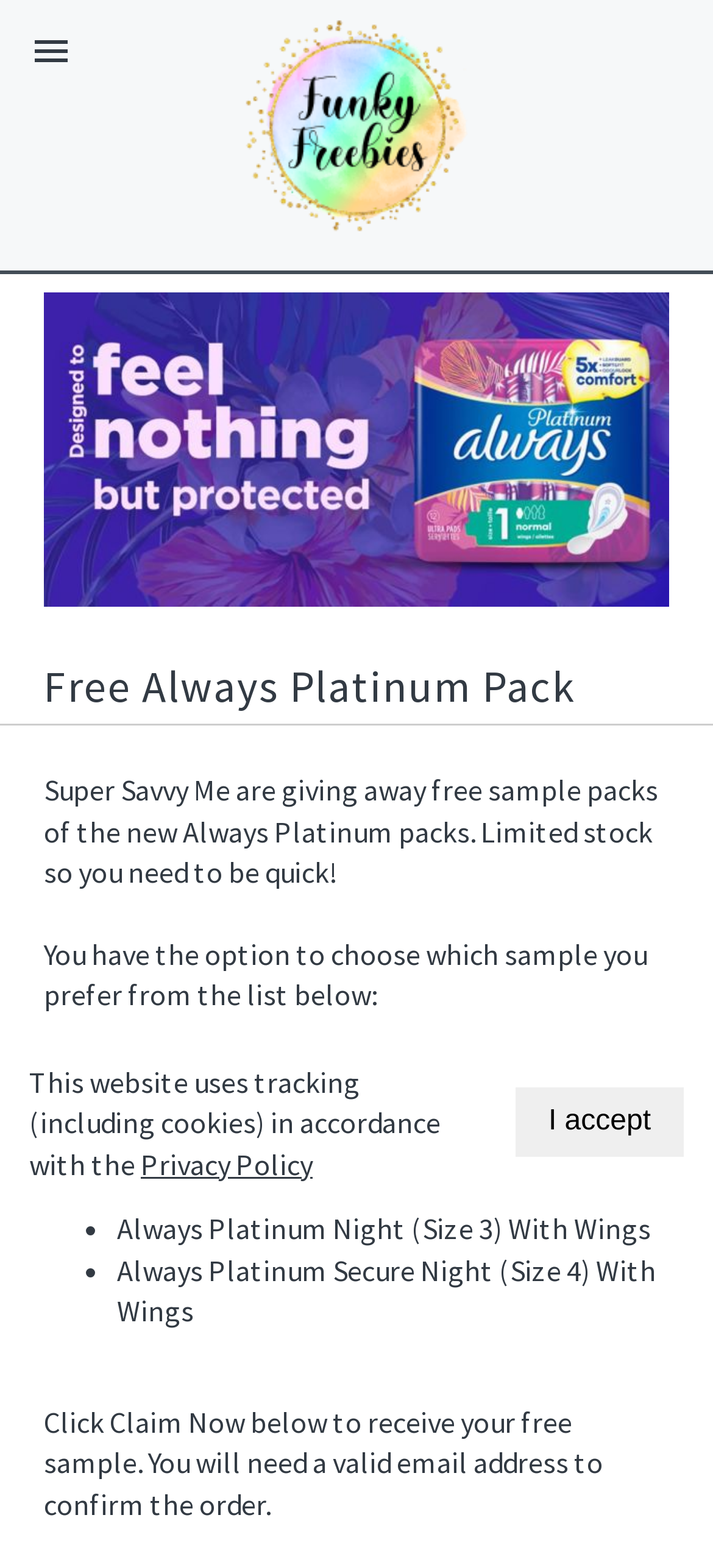What is the name of the free sample pack?
Please provide a full and detailed response to the question.

The name of the free sample pack can be found in the heading 'Free Always Platinum Pack' which is located below the image of the pack. This heading is a prominent element on the webpage, indicating that the pack is the main focus of the page.